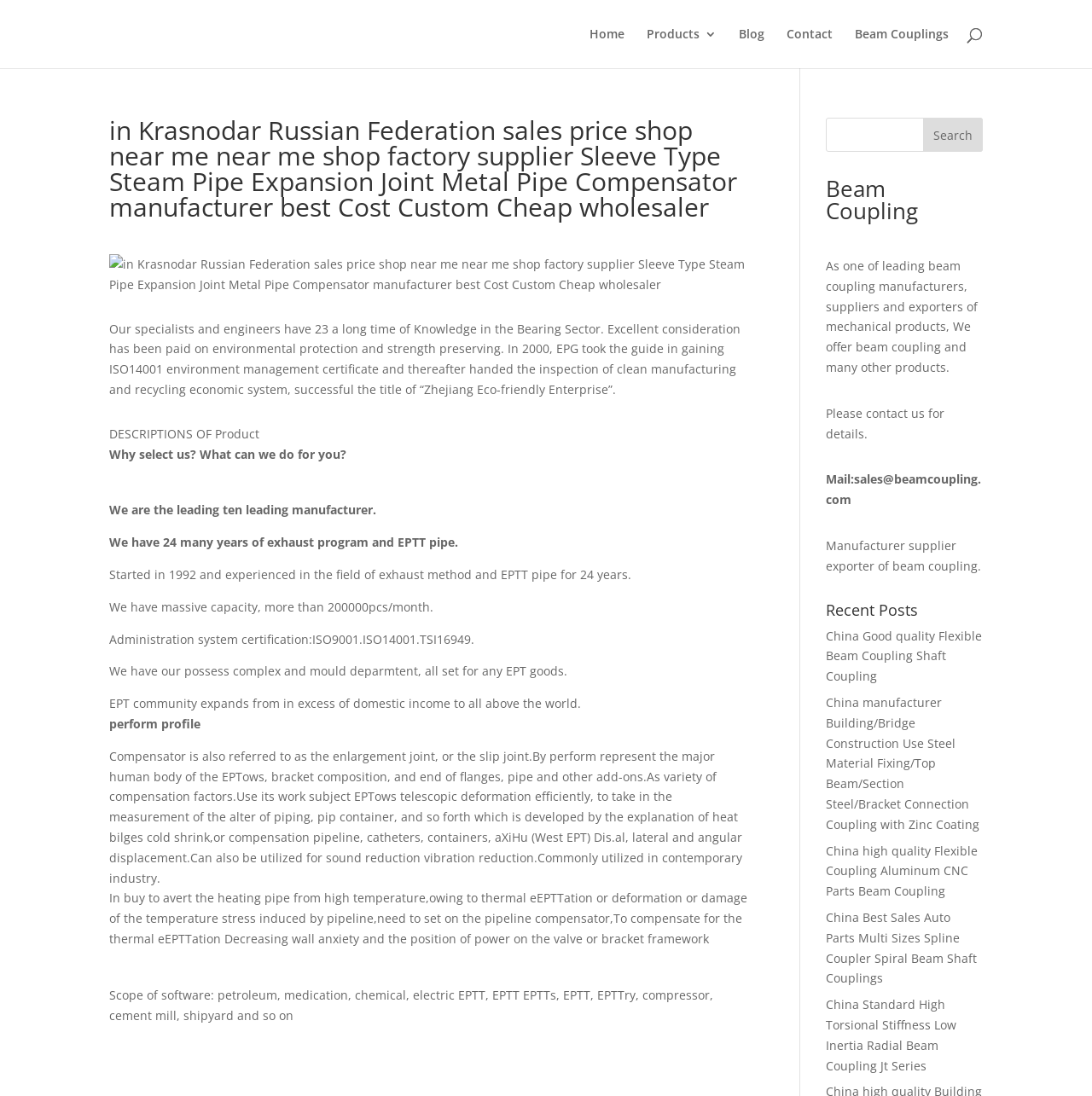What is the purpose of a compensator?
Refer to the image and provide a thorough answer to the question.

The webpage explains that a compensator, also referred to as an expansion joint, is used to compensate for thermal expansion and other types of deformation in piping systems, thereby reducing wall stress and the impact on valves or bracket structures.